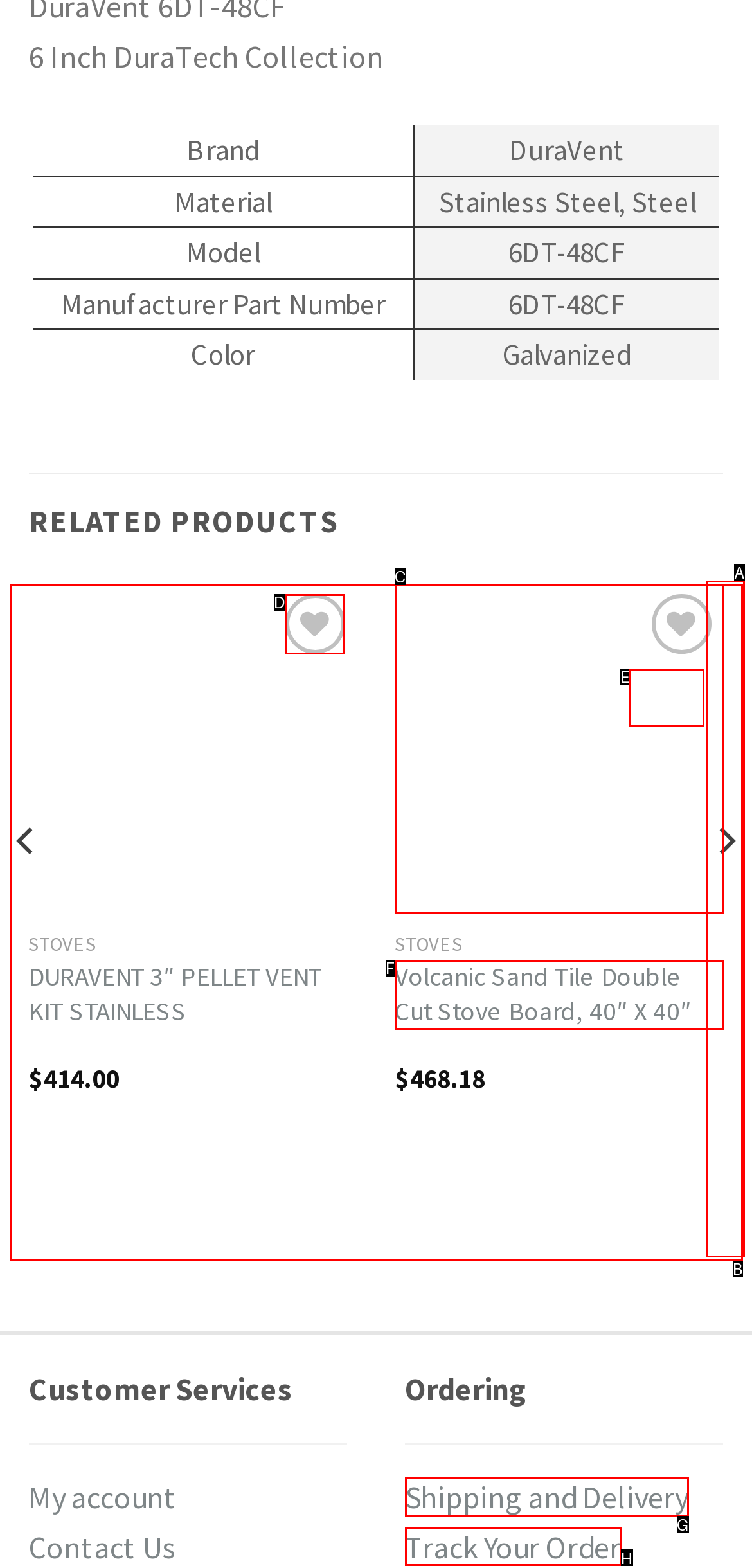Tell me which one HTML element best matches the description: Shipping and Delivery
Answer with the option's letter from the given choices directly.

G